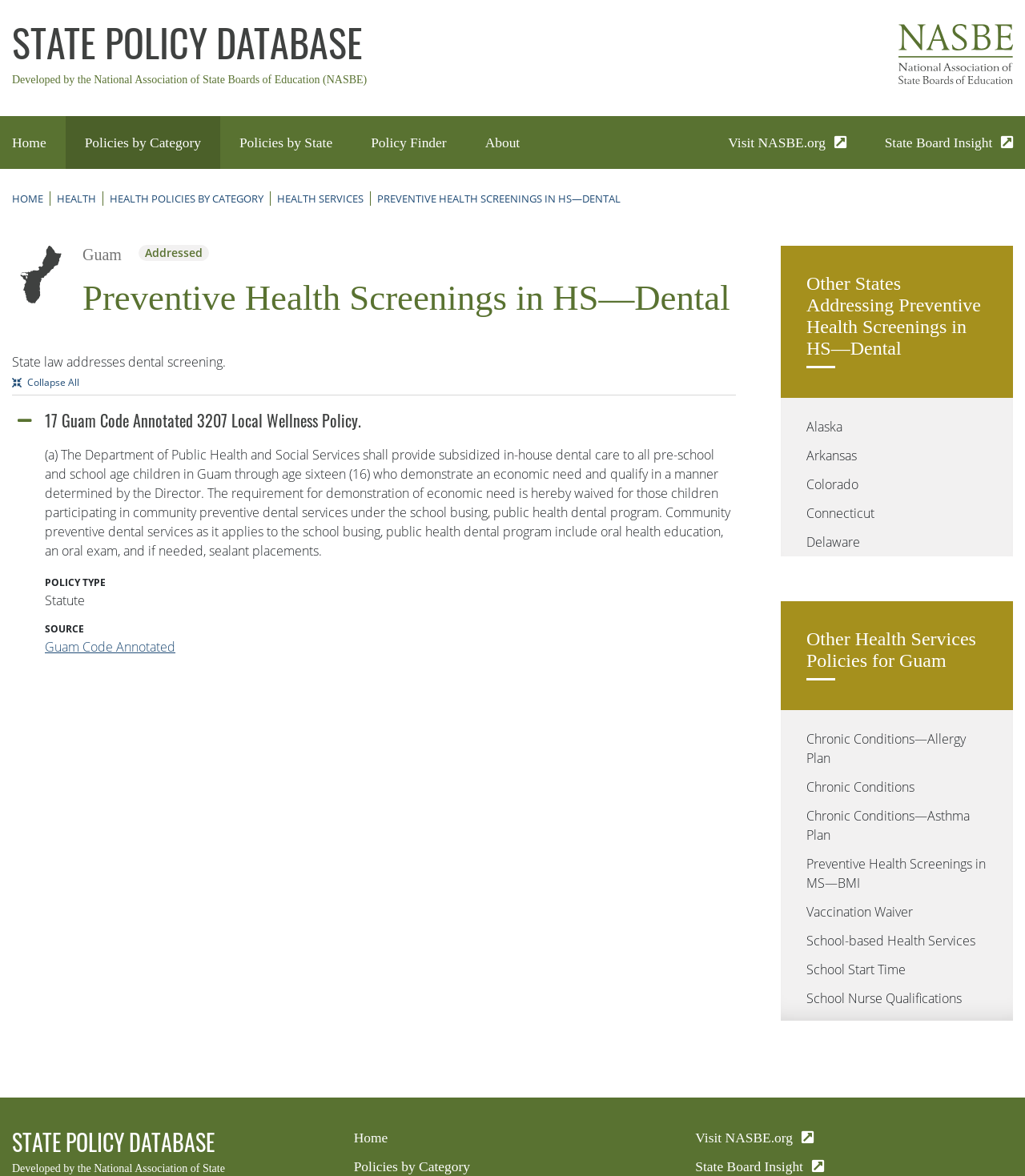What is the type of policy?
Using the visual information, answer the question in a single word or phrase.

Statute